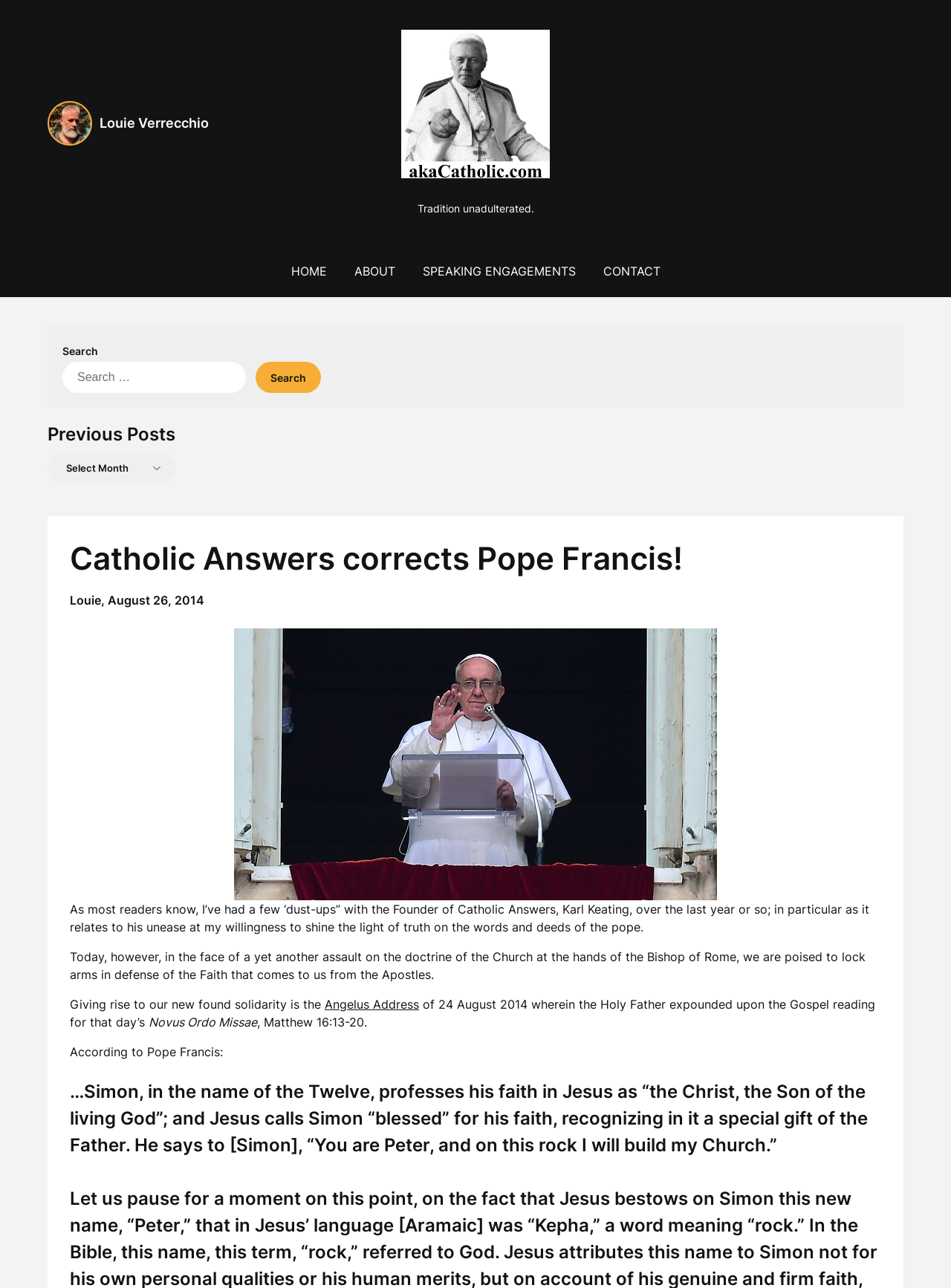Generate a comprehensive caption for the webpage you are viewing.

The webpage appears to be a blog post or article discussing Catholicism and the Pope. At the top, there is a header section with the title "Catholic Answers corrects Pope Francis!" and a subtitle "Louie Verrecchio" written in a smaller font. Below this, there are several links to other pages on the website, including "HOME", "ABOUT", "SPEAKING ENGAGEMENTS", and "CONTACT".

On the left side of the page, there is a search bar with a label "Search for:" and a button to submit the search query. Below this, there is a heading "Previous Posts" with a dropdown menu that lists previous articles or posts.

The main content of the page is a long article or blog post that discusses the author's disagreements with the Founder of Catholic Answers, Karl Keating, and the Pope's recent statements. The article is divided into several paragraphs, with some links and images scattered throughout. There is an image of "Francis Angelus" on the right side of the page, and several links to other articles or resources, including "August 26, 2014" and "Angelus Address".

The article discusses the author's willingness to criticize the Pope's words and deeds, and how this has led to disagreements with Karl Keating. It also mentions the Pope's recent address on August 24, 2014, and quotes from the Gospel reading of Matthew 16:13-20. The article appears to be a critique of the Pope's statements and a defense of traditional Catholic doctrine.